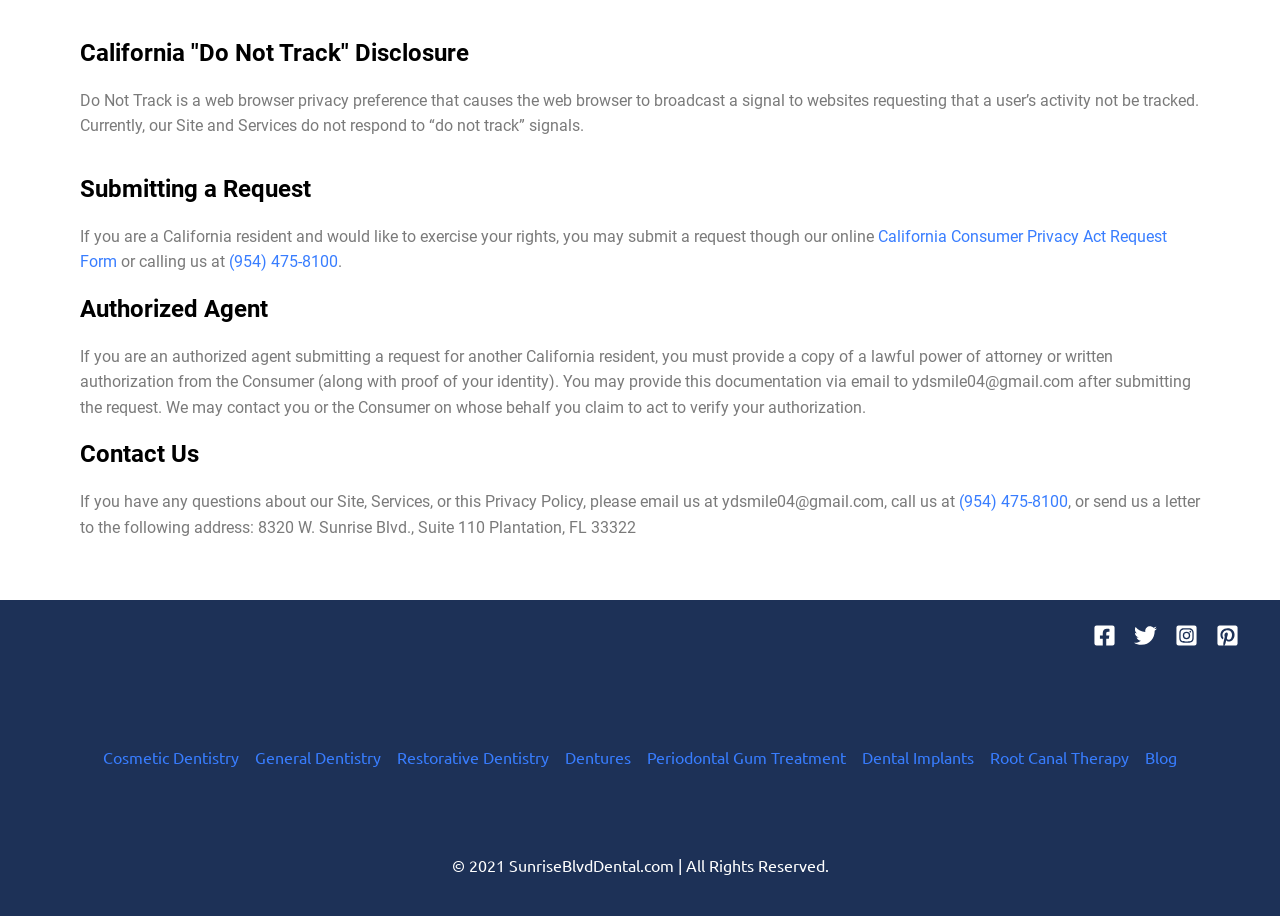Identify the bounding box coordinates for the UI element described by the following text: "Periodontal Gum Treatment". Provide the coordinates as four float numbers between 0 and 1, in the format [left, top, right, bottom].

[0.499, 0.814, 0.667, 0.842]